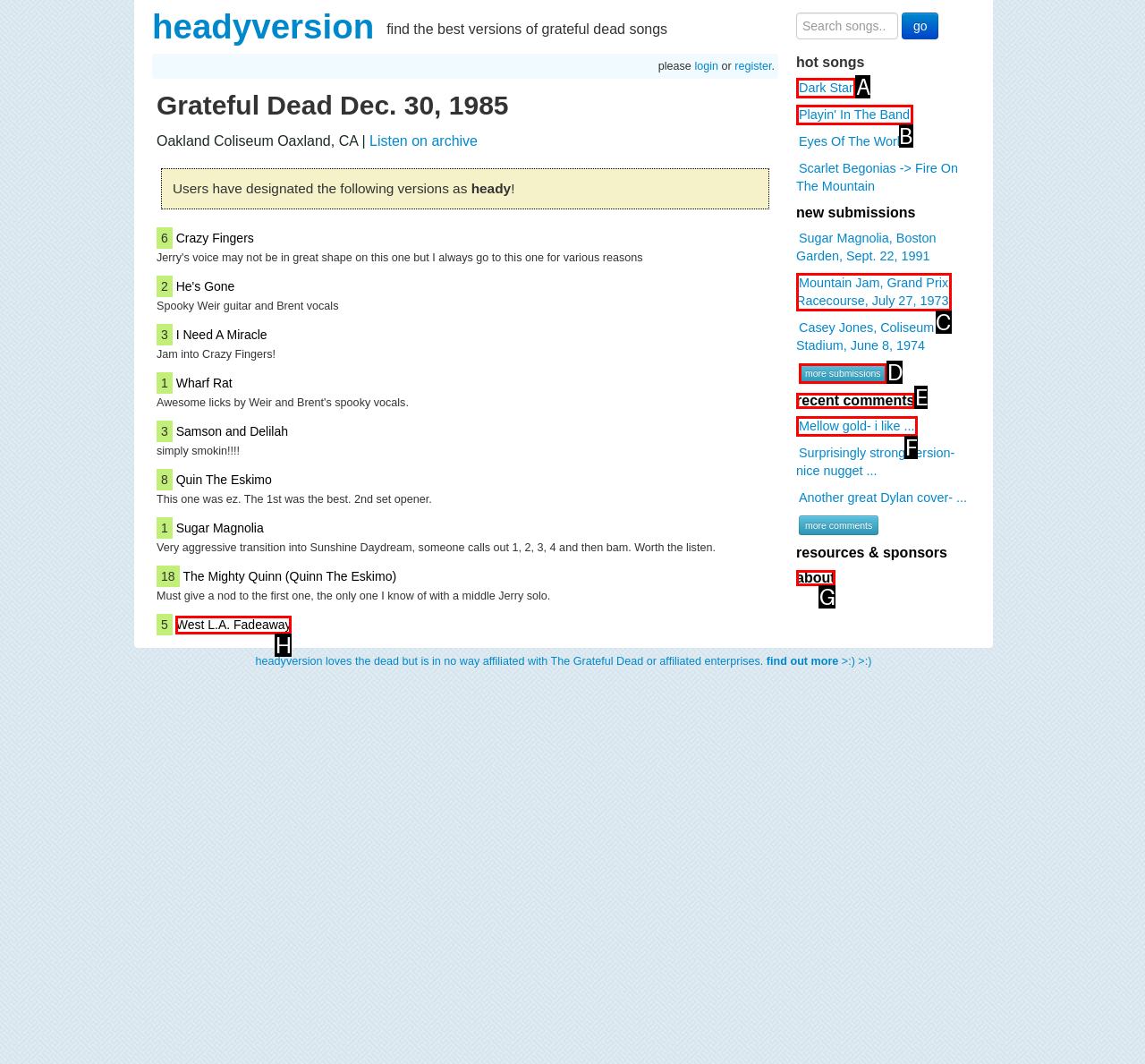Match the HTML element to the given description: more submissions
Indicate the option by its letter.

D